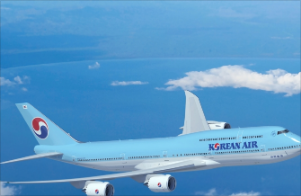Interpret the image and provide an in-depth description.

The image showcases a Korean Air Boeing 747 aircraft soaring through a clear blue sky. The plane's sleek design is accentuated by its distinct livery, featuring the "KOREAN AIR" logo prominently displayed on the fuselage. This iconic aircraft is known for its significant capacity and long-haul capabilities, making it a staple in international air travel. The background reveals a panoramic view of the ocean and clouds, emphasizing the plane's ascent and the vastness of the skies above. This image reflects the airline's commitment to connectivity and service as it engages in discussions to sell five Boeing 747 jets to Sierra Nevada, potentially marking a strategic shift in its fleet management.